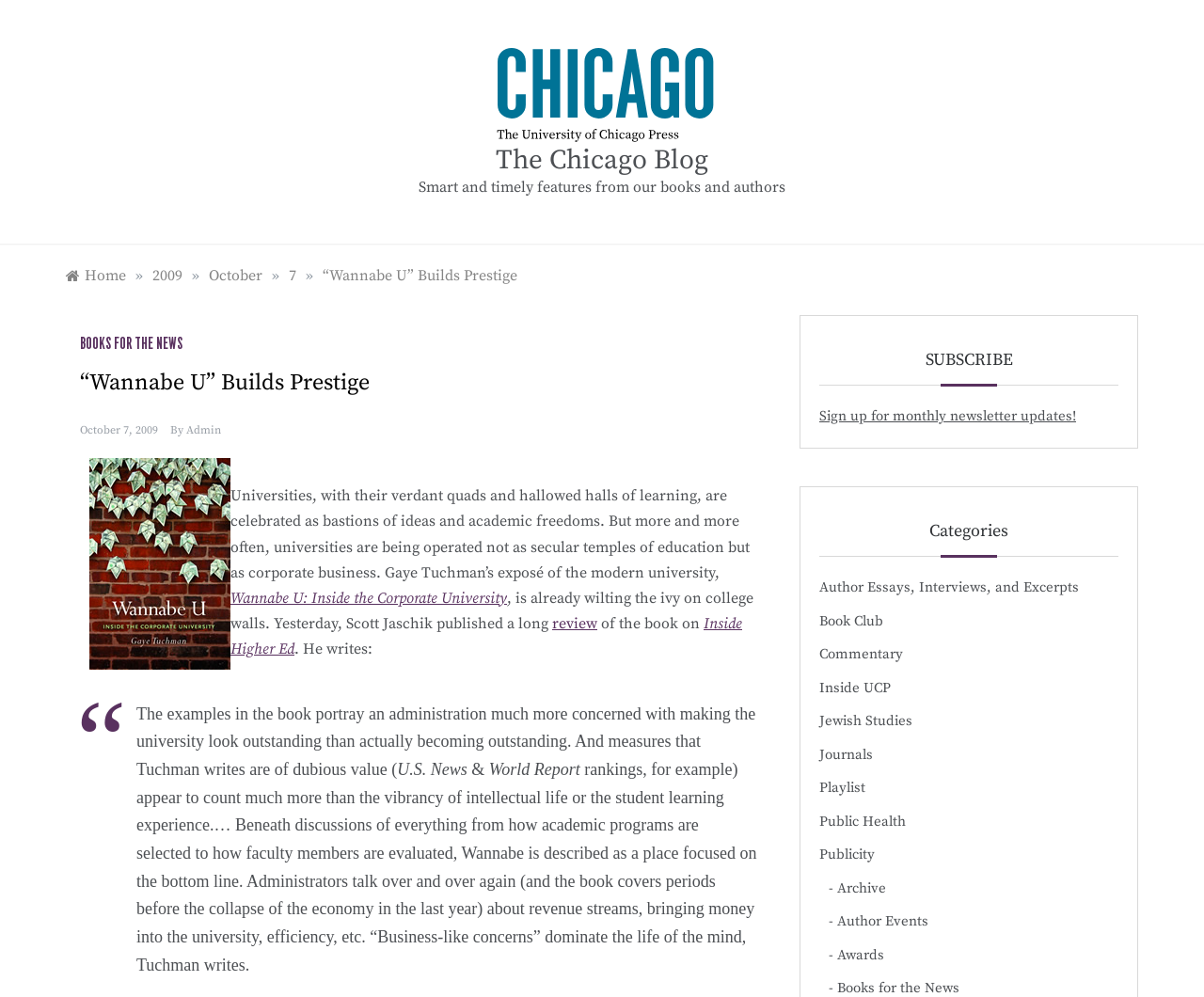Who is the author of the book?
Based on the content of the image, thoroughly explain and answer the question.

The author of the book can be found in the main content area of the webpage, where it is mentioned in the text as 'Gaye Tuchman’s exposé of the modern university'.